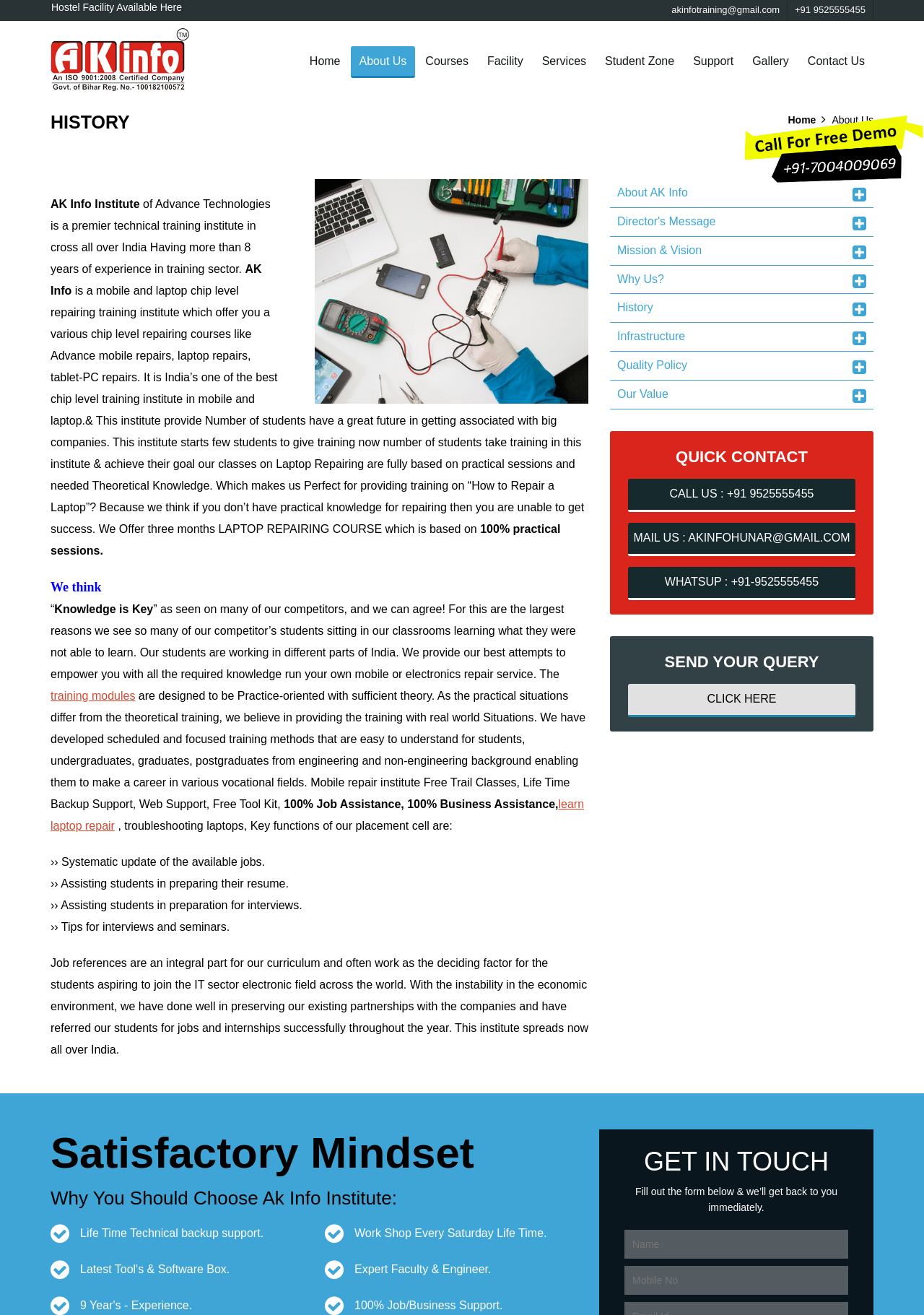Find the bounding box coordinates of the element I should click to carry out the following instruction: "Click on the 'About Us' link".

[0.379, 0.035, 0.449, 0.06]